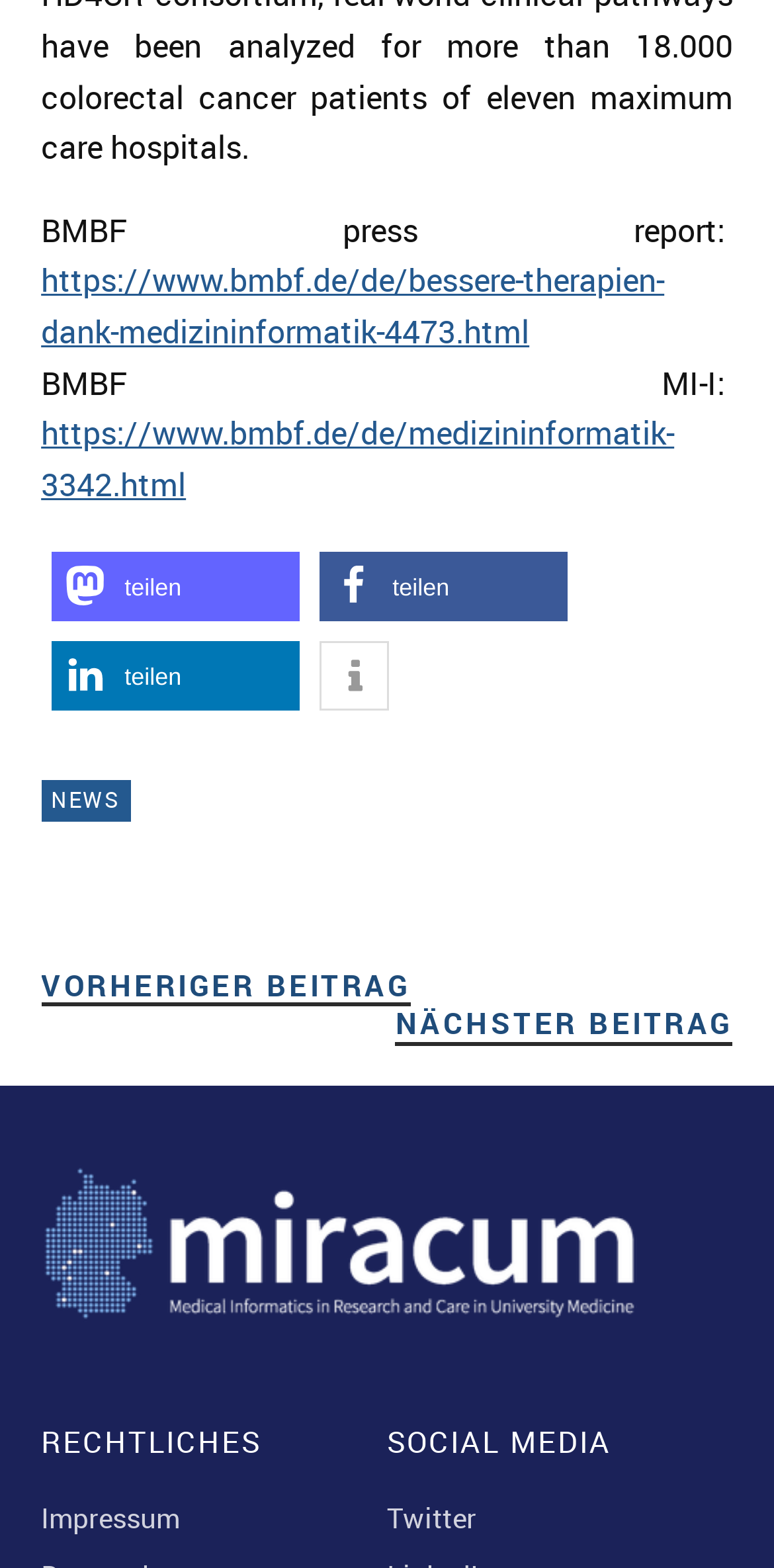Specify the bounding box coordinates for the region that must be clicked to perform the given instruction: "Check Impressum".

[0.053, 0.955, 0.233, 0.98]